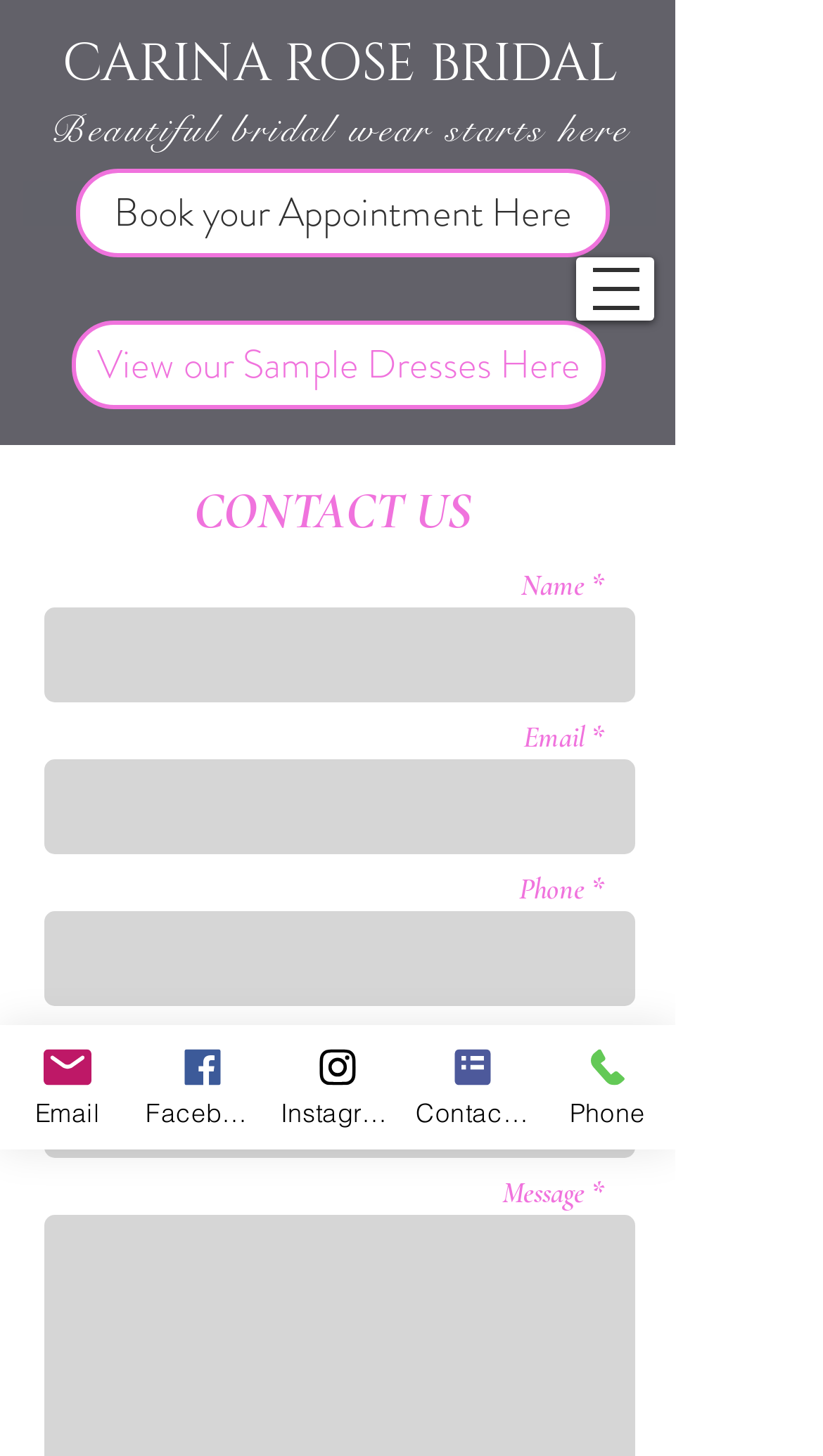Locate the bounding box coordinates of the element to click to perform the following action: 'Read How to Schedule and Manage Google Meet Calls with Google Workspace'. The coordinates should be given as four float values between 0 and 1, in the form of [left, top, right, bottom].

None